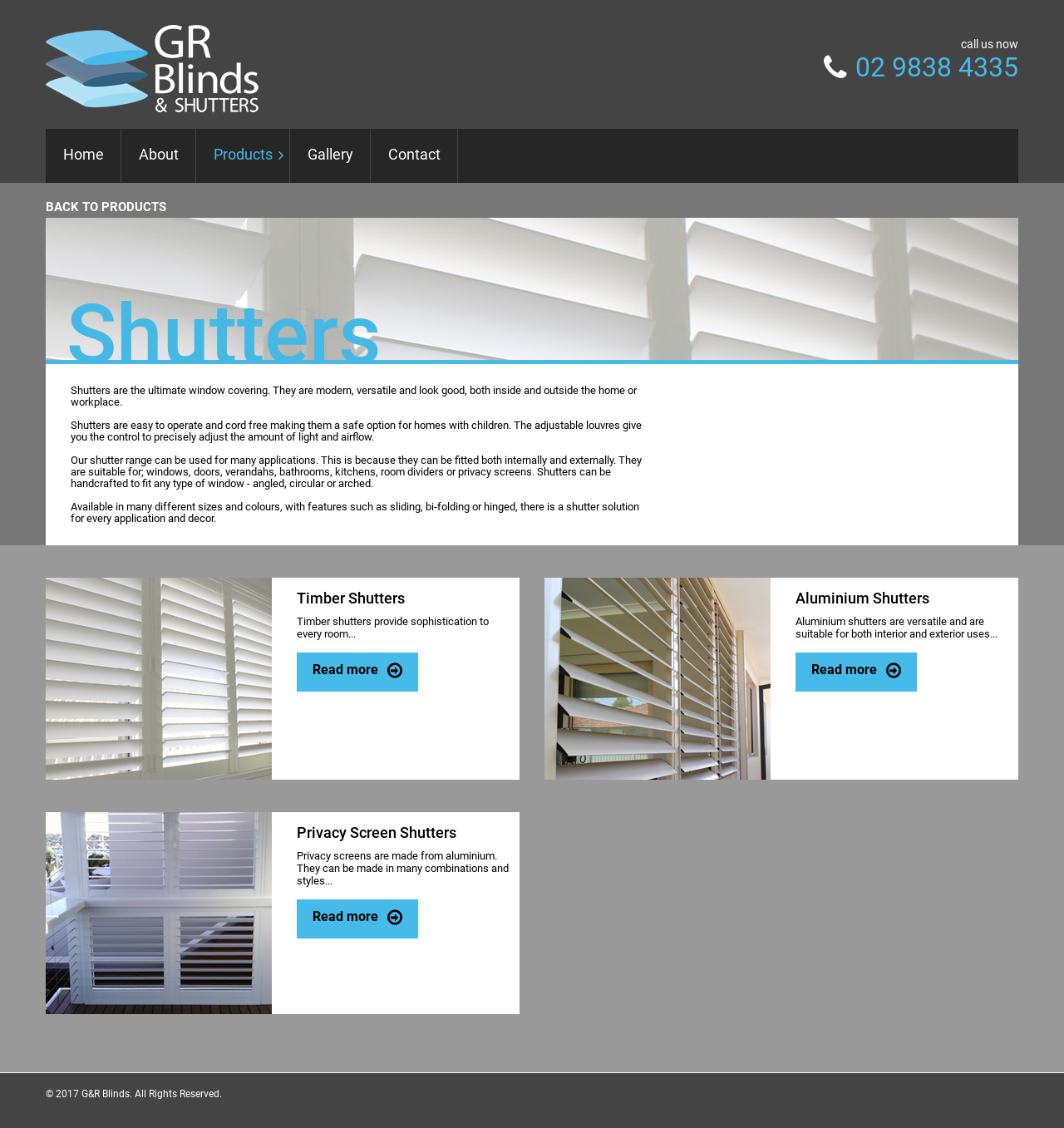Given the content of the image, can you provide a detailed answer to the question?
What is the company name?

The company name is obtained from the heading 'G&R Blinds' at the top of the webpage, which is also a link.